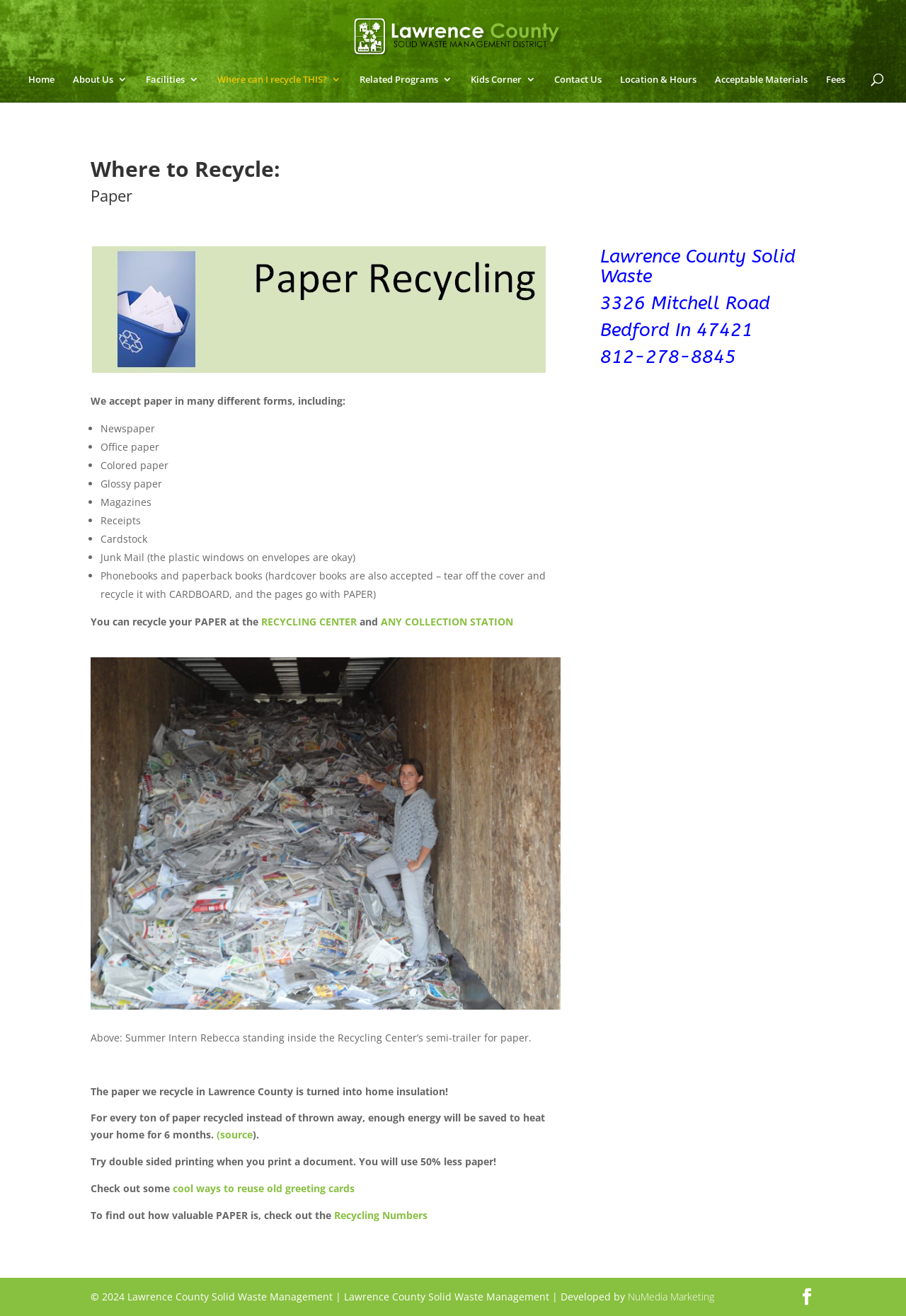Please specify the bounding box coordinates of the area that should be clicked to accomplish the following instruction: "Click on Home". The coordinates should consist of four float numbers between 0 and 1, i.e., [left, top, right, bottom].

[0.031, 0.056, 0.06, 0.078]